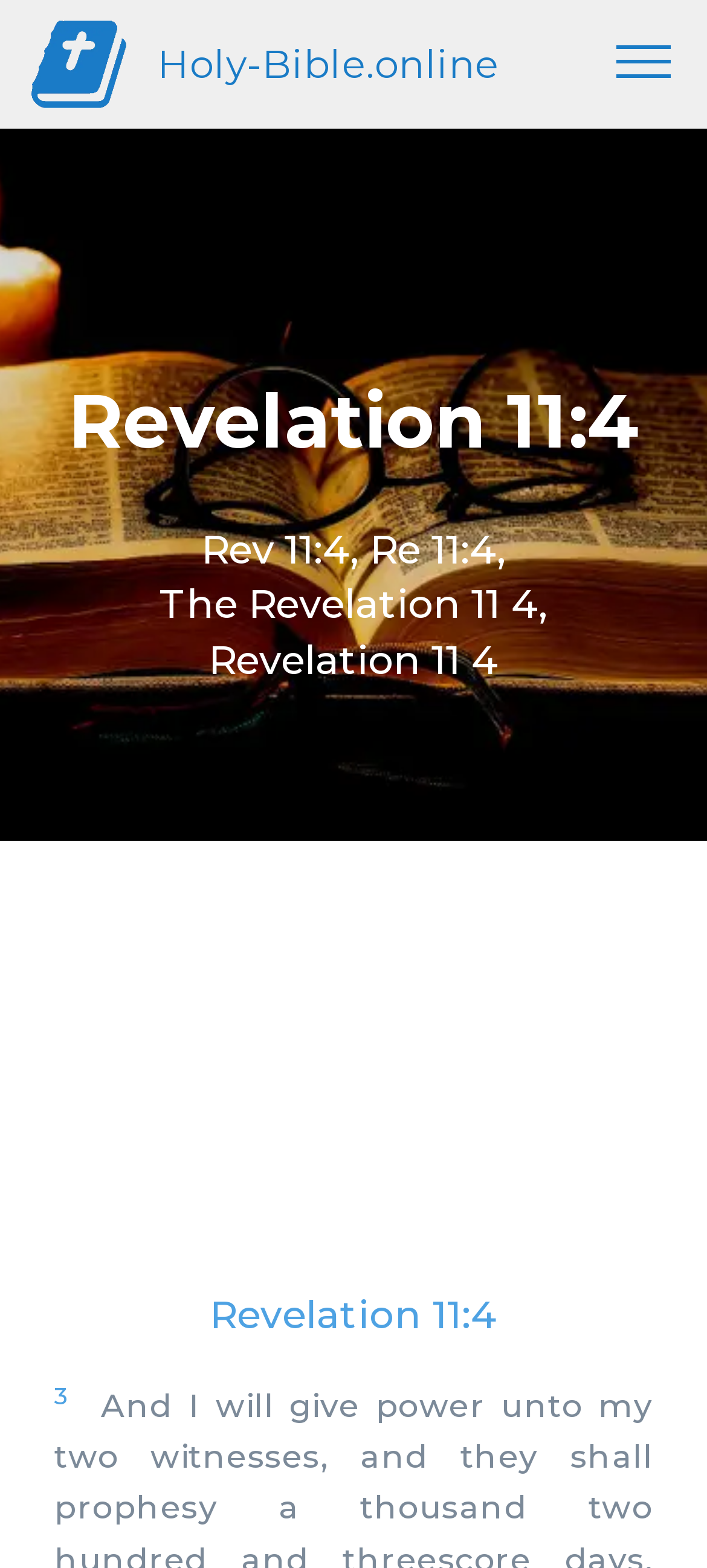Answer the following query with a single word or phrase:
What is the name of the book being referenced?

Holy Bible